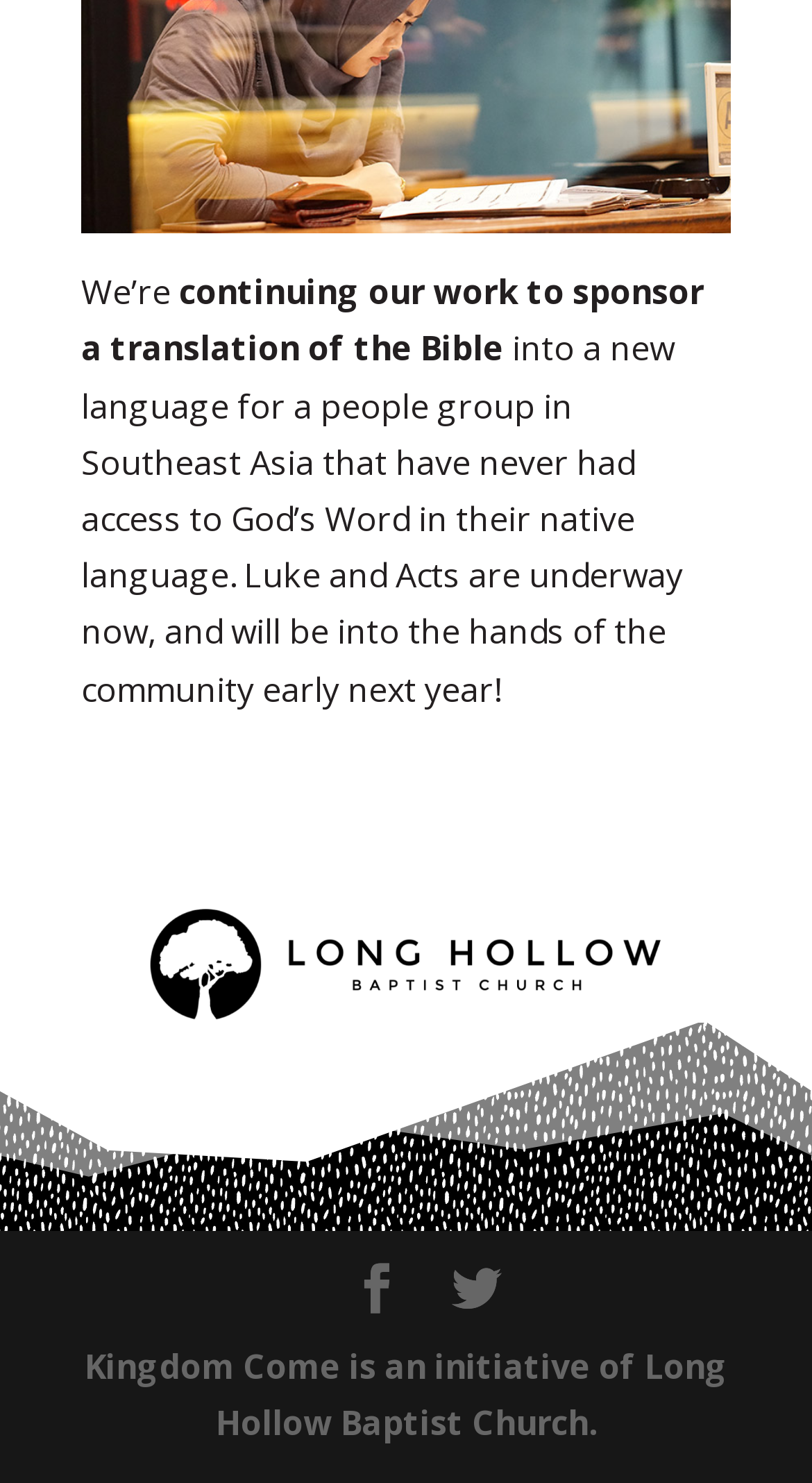What region is the people group in that has never had access to God’s Word?
Based on the visual information, provide a detailed and comprehensive answer.

I found the answer by reading the text 'a people group in Southeast Asia that have never had access to God’s Word in their native language' which explicitly mentions Southeast Asia as the region.